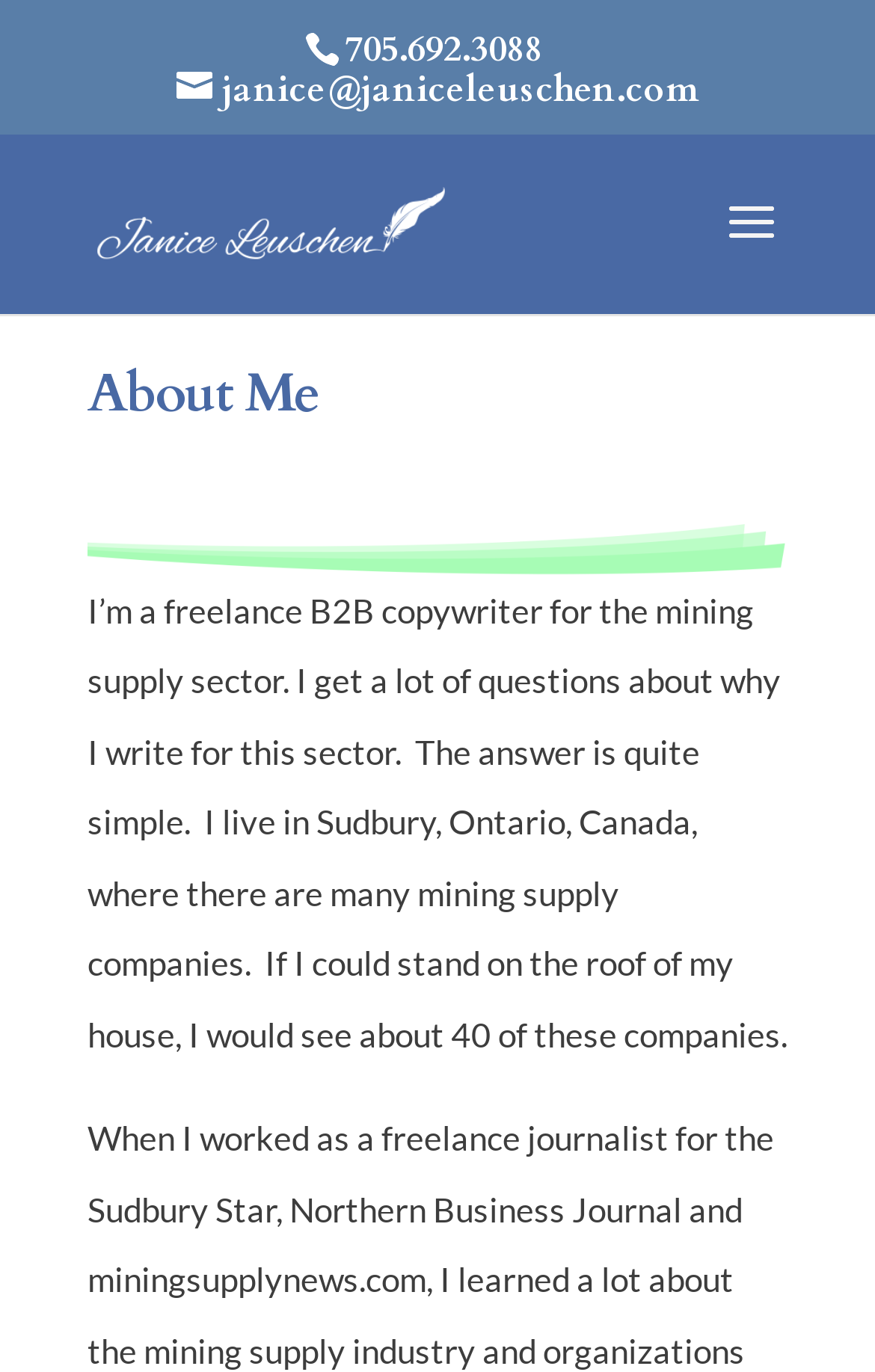Give a short answer using one word or phrase for the question:
What sector does Janice write for?

mining supply